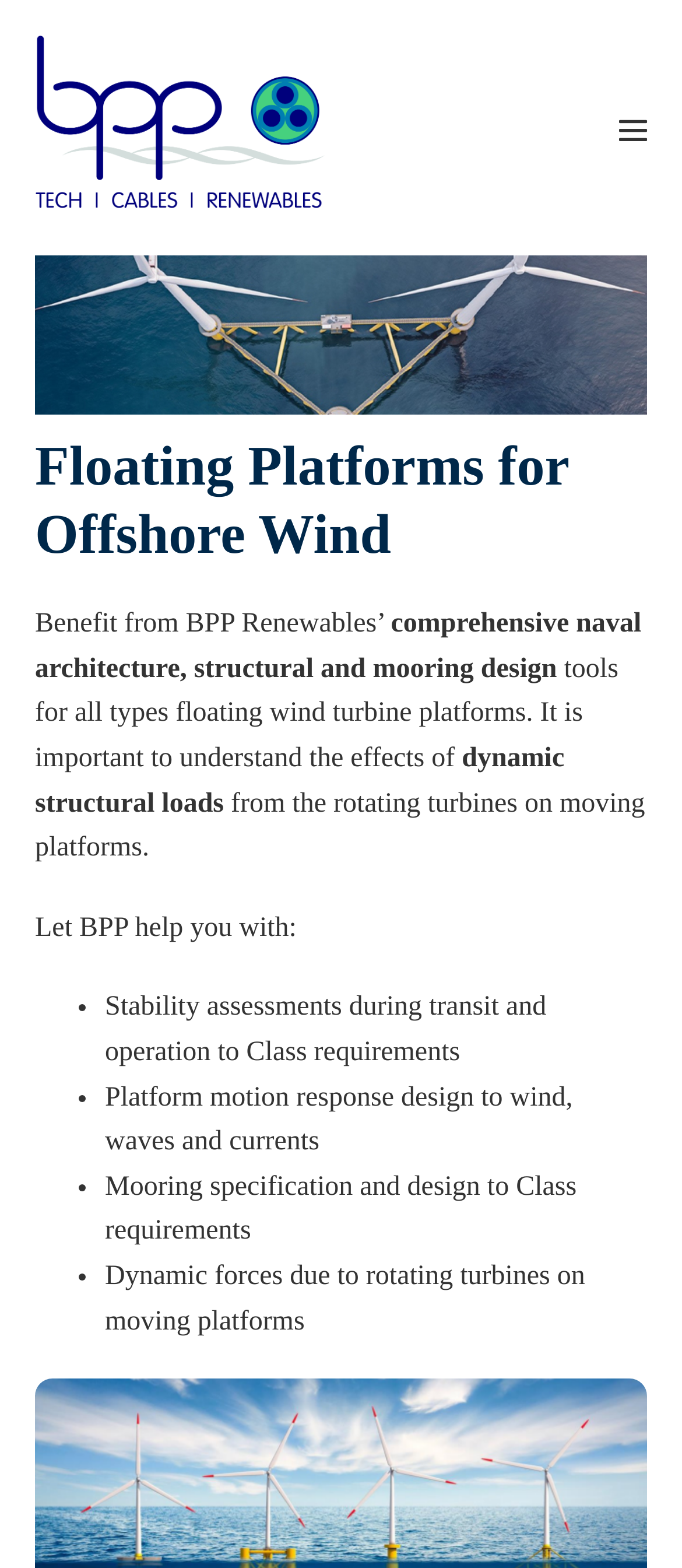What does BPP Renewables provide for offshore wind?
Provide a detailed answer to the question using information from the image.

Based on the webpage, BPP Renewables provides comprehensive naval architecture, structural and mooring design tools for all types of floating wind turbine platforms. This is evident from the text 'comprehensive naval architecture, structural and mooring design tools for all types floating wind turbine platforms' on the webpage.